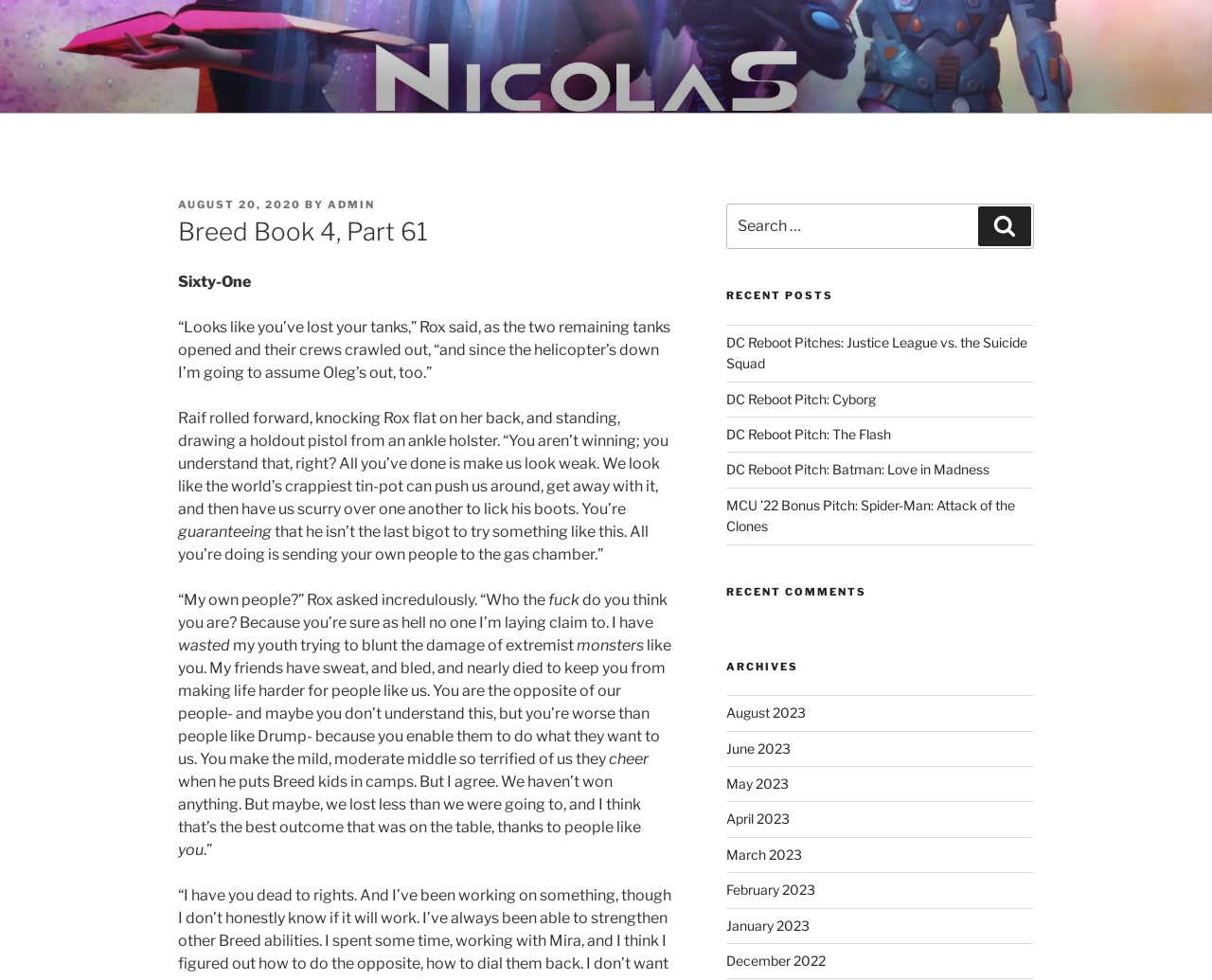Please locate the bounding box coordinates of the element that should be clicked to achieve the given instruction: "View archives for August 2023".

[0.599, 0.719, 0.665, 0.736]